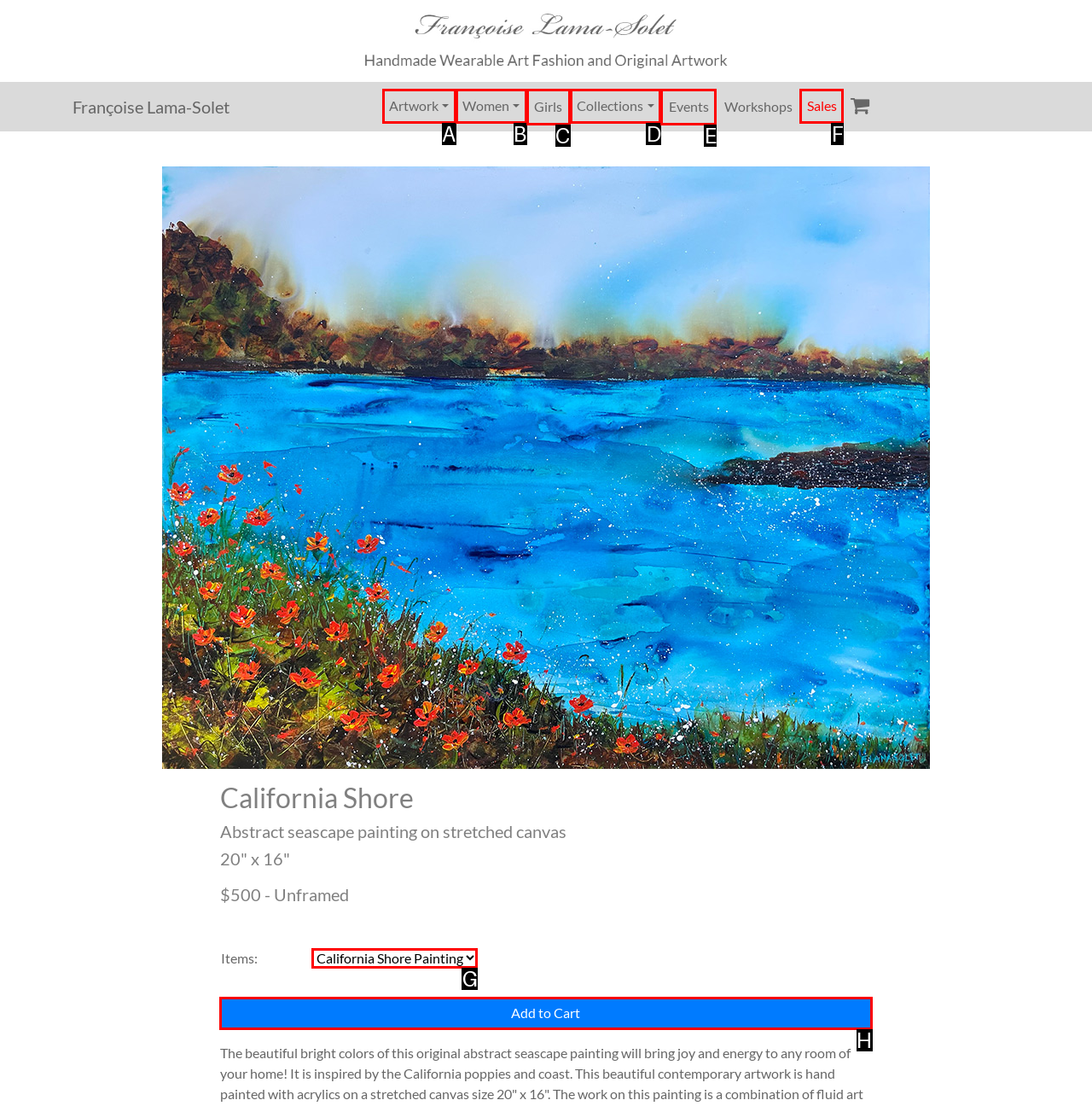Identify the letter that best matches this UI element description: Add to Cart
Answer with the letter from the given options.

H